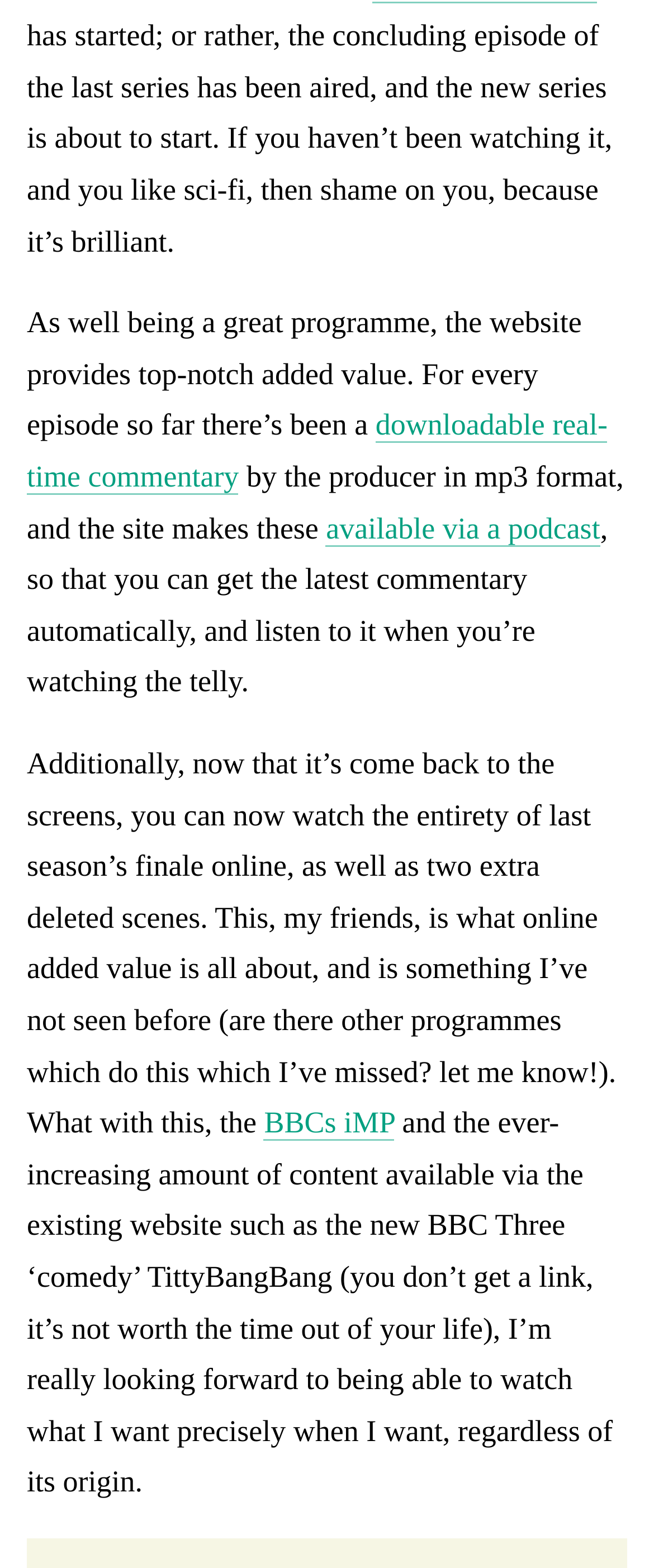Predict the bounding box of the UI element based on this description: "parent_node: +86-13812870999".

None